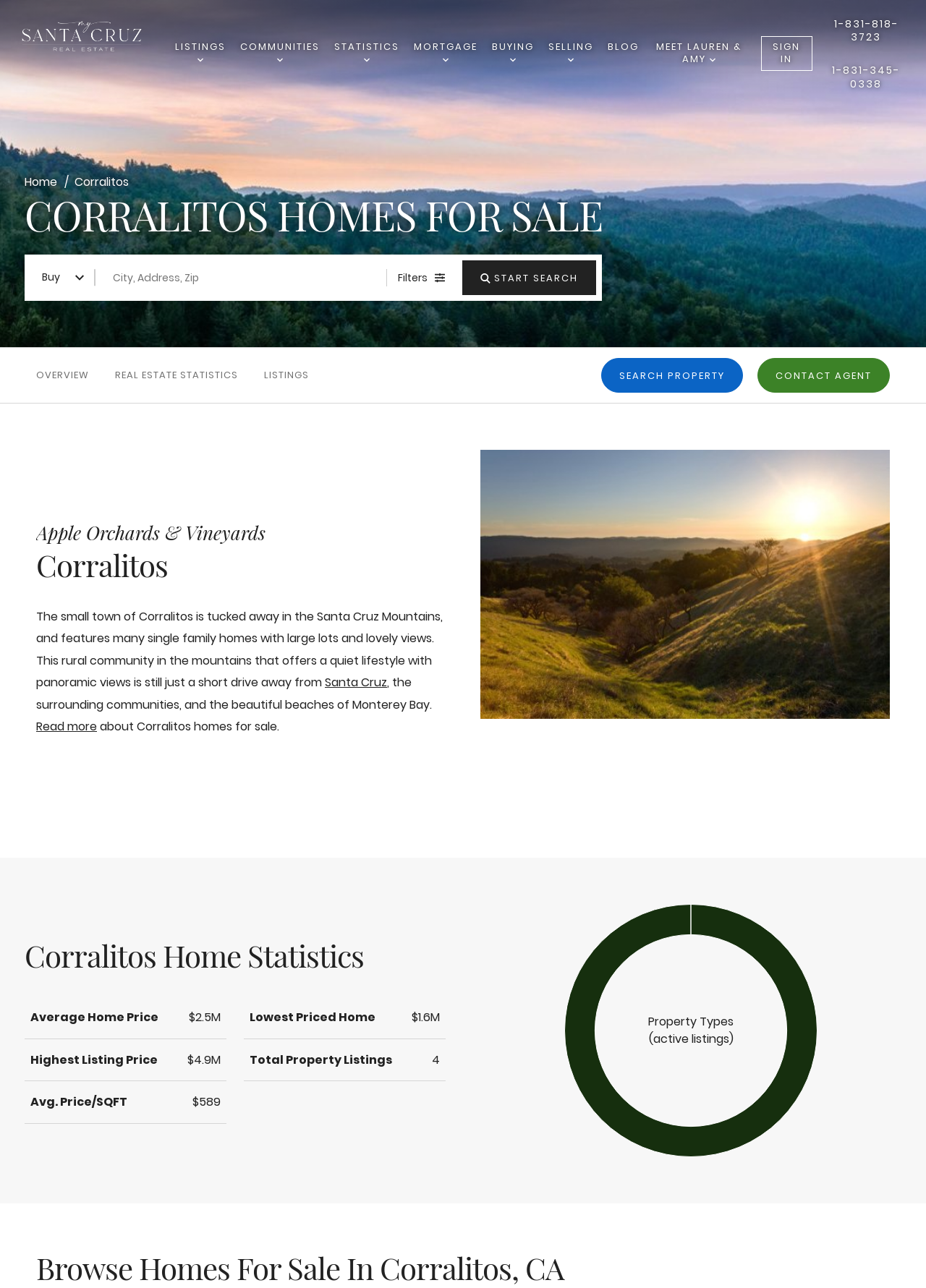Illustrate the webpage with a detailed description.

This webpage is about Corralitos homes for sale in California. At the top, there is a navigation menu with several dropdown buttons, including "LISTINGS", "COMMUNITIES", "STATISTICS", "MORTGAGE", "BUYING", "SELLING", and "MEET LAUREN & AMY". Below the navigation menu, there is a large image of a beautiful sunrise over the Corralitos mountains.

On the left side of the page, there is a search bar where users can input their search criteria, such as city, address, or zip code. Below the search bar, there are several links, including "OVERVIEW", "REAL ESTATE STATISTICS", "LISTINGS", and "SEARCH PROPERTY".

The main content of the page is divided into several sections. The first section is an introduction to Corralitos, a small town in the Santa Cruz Mountains, which offers a quiet lifestyle with panoramic views. There is a link to read more about Corralitos homes for sale.

The second section is about Corralitos home statistics, which includes a table with information on average home price, lowest priced home, highest listing price, total property listings, and average price per square foot.

The third section is about property types, which includes a donut graph showing the distribution of active listings by property type, such as single-family residential homes.

Finally, at the bottom of the page, there is a heading "Browse Homes For Sale In Corralitos, CA", which suggests that users can browse through the available homes for sale in Corralitos.